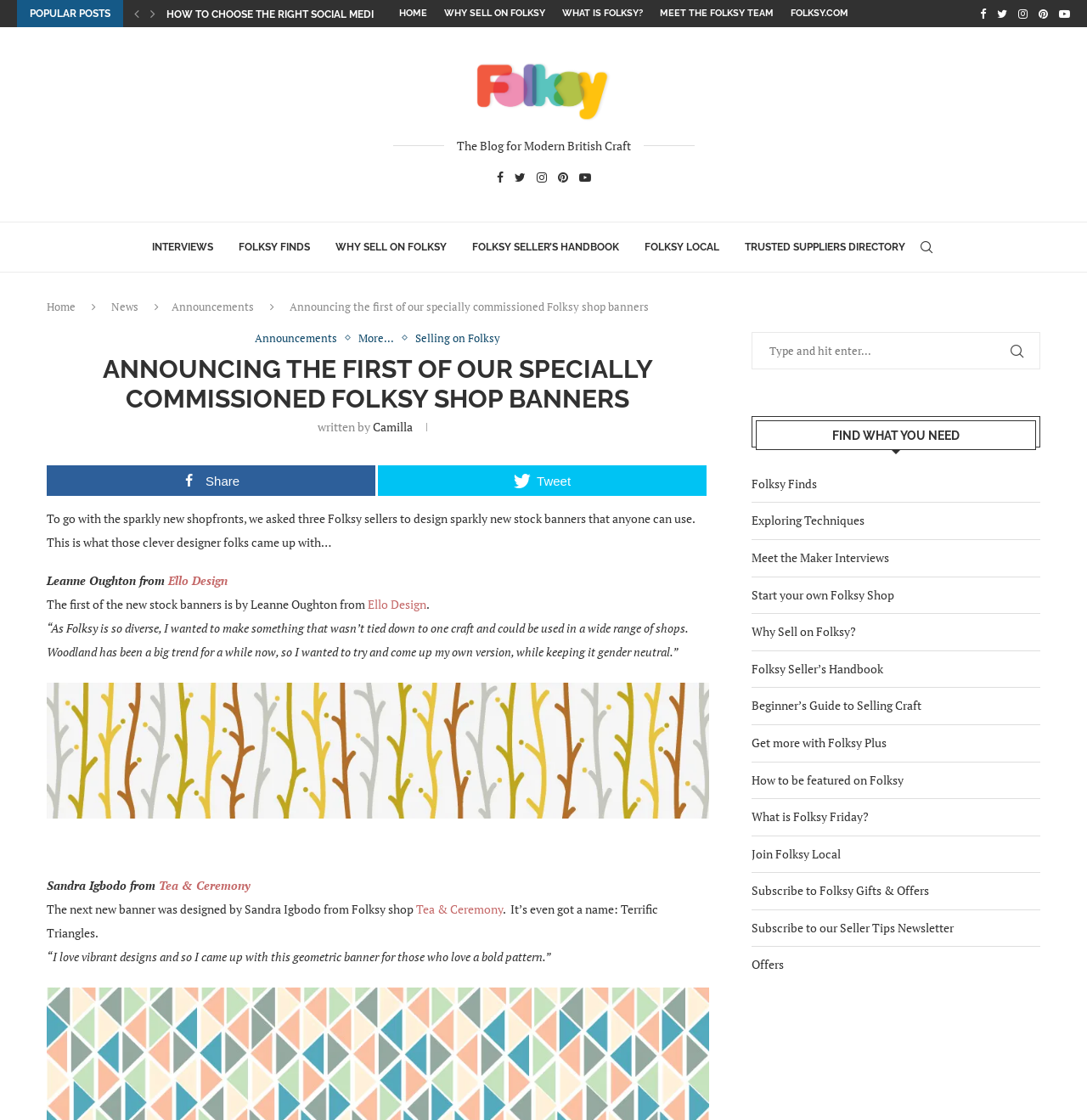Identify the bounding box coordinates of the element that should be clicked to fulfill this task: "Click on the 'HOME' link". The coordinates should be provided as four float numbers between 0 and 1, i.e., [left, top, right, bottom].

[0.367, 0.0, 0.393, 0.024]